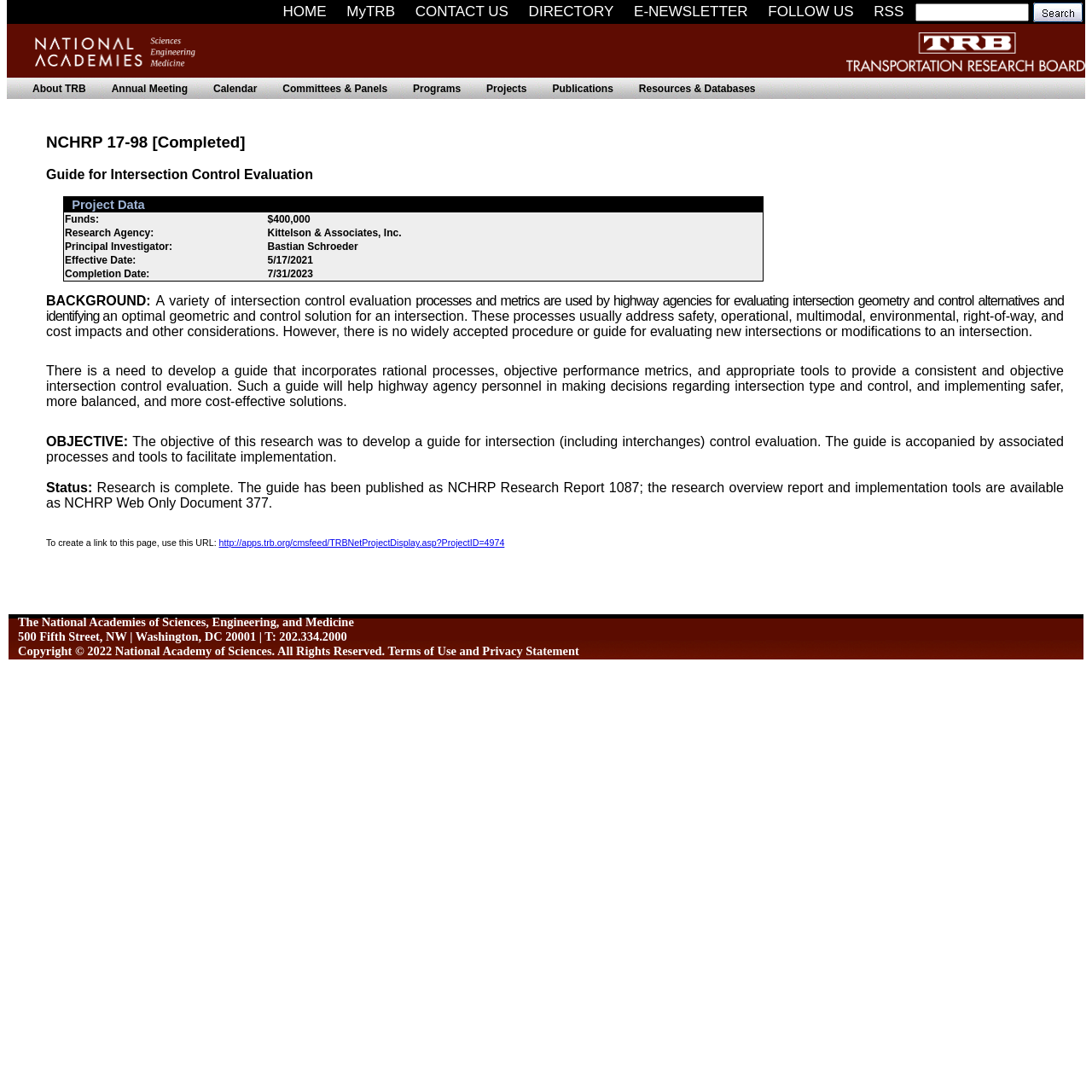Find the bounding box coordinates for the element that must be clicked to complete the instruction: "Click the image of The National Academies of Sciences, Engineering, and Medicine". The coordinates should be four float numbers between 0 and 1, indicated as [left, top, right, bottom].

[0.022, 0.024, 0.189, 0.071]